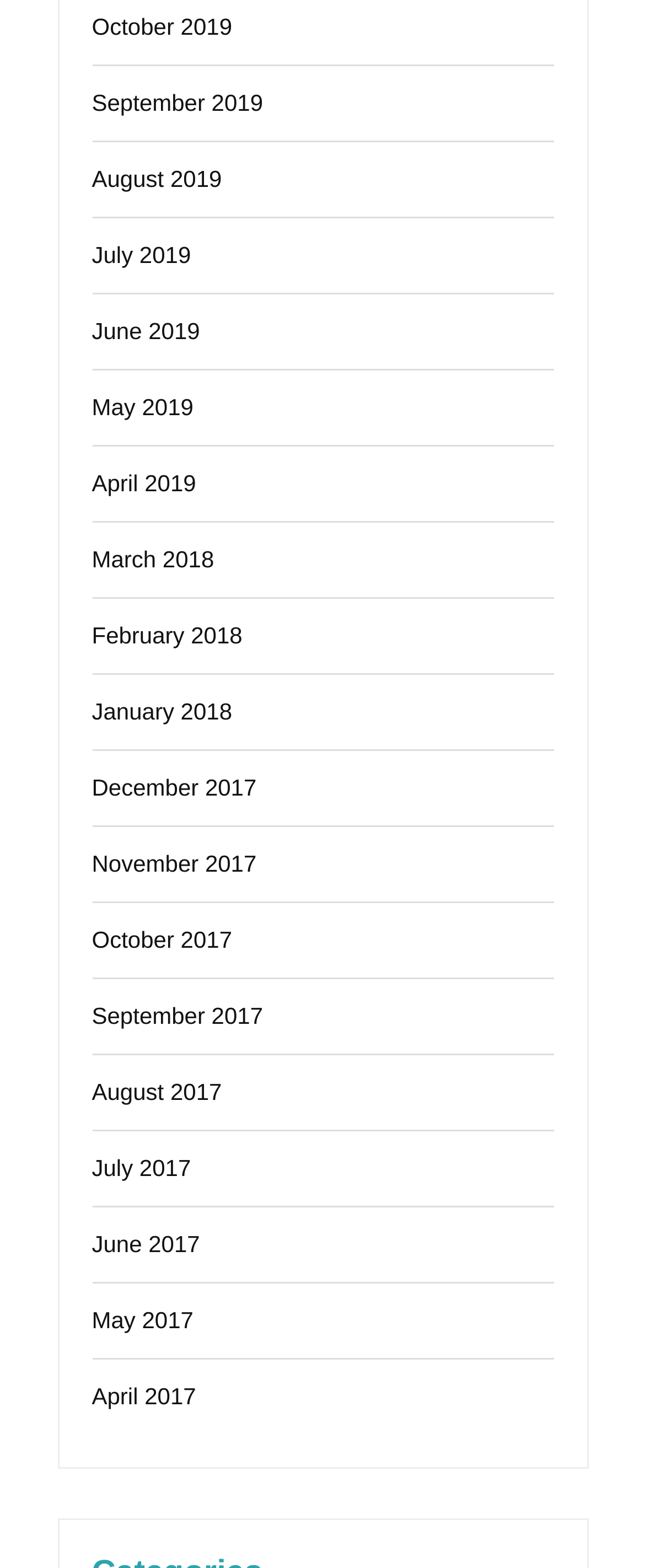Based on the element description "Online Education", predict the bounding box coordinates of the UI element.

None